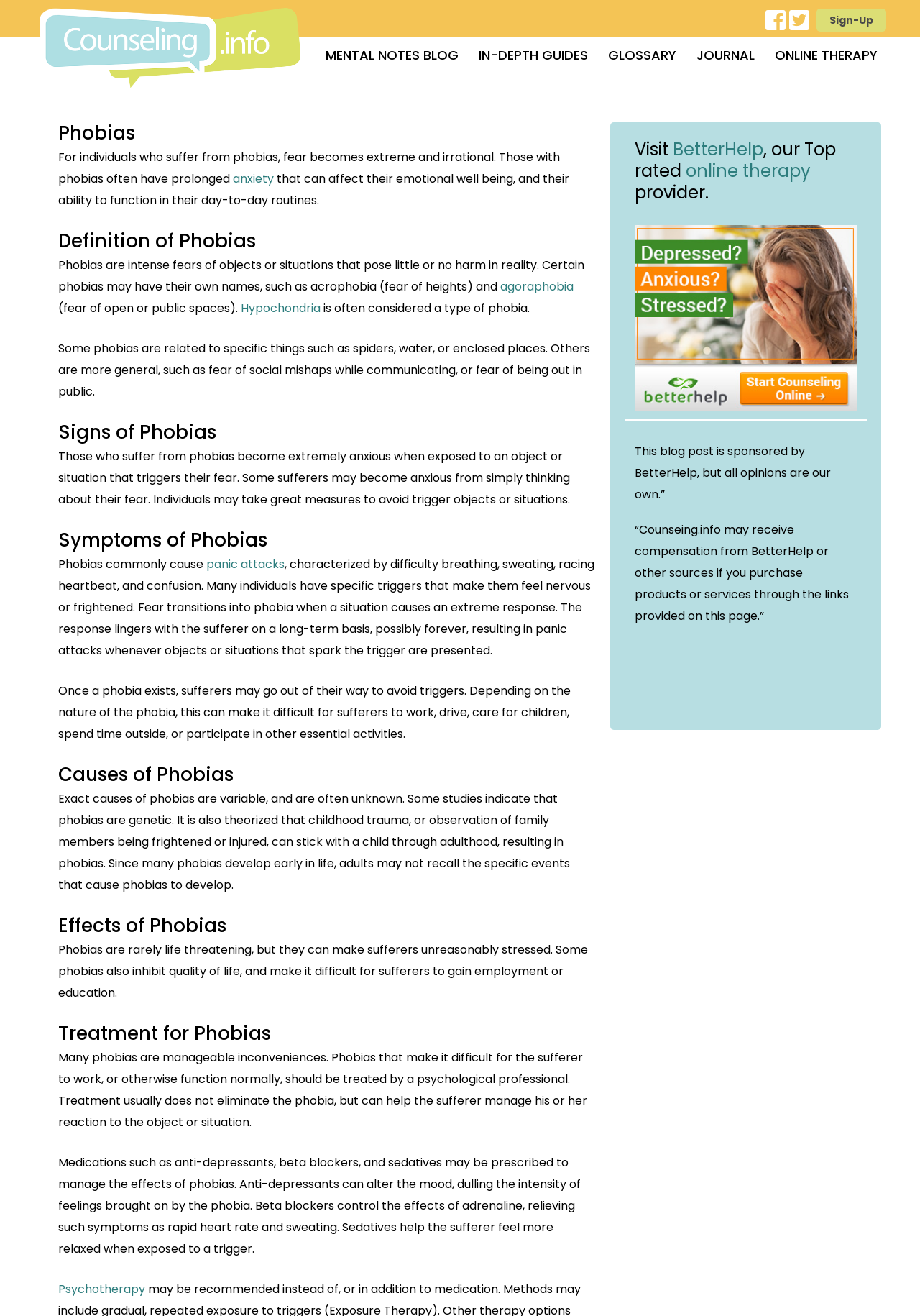From the given element description: "In-Depth Guides", find the bounding box for the UI element. Provide the coordinates as four float numbers between 0 and 1, in the order [left, top, right, bottom].

[0.516, 0.035, 0.643, 0.05]